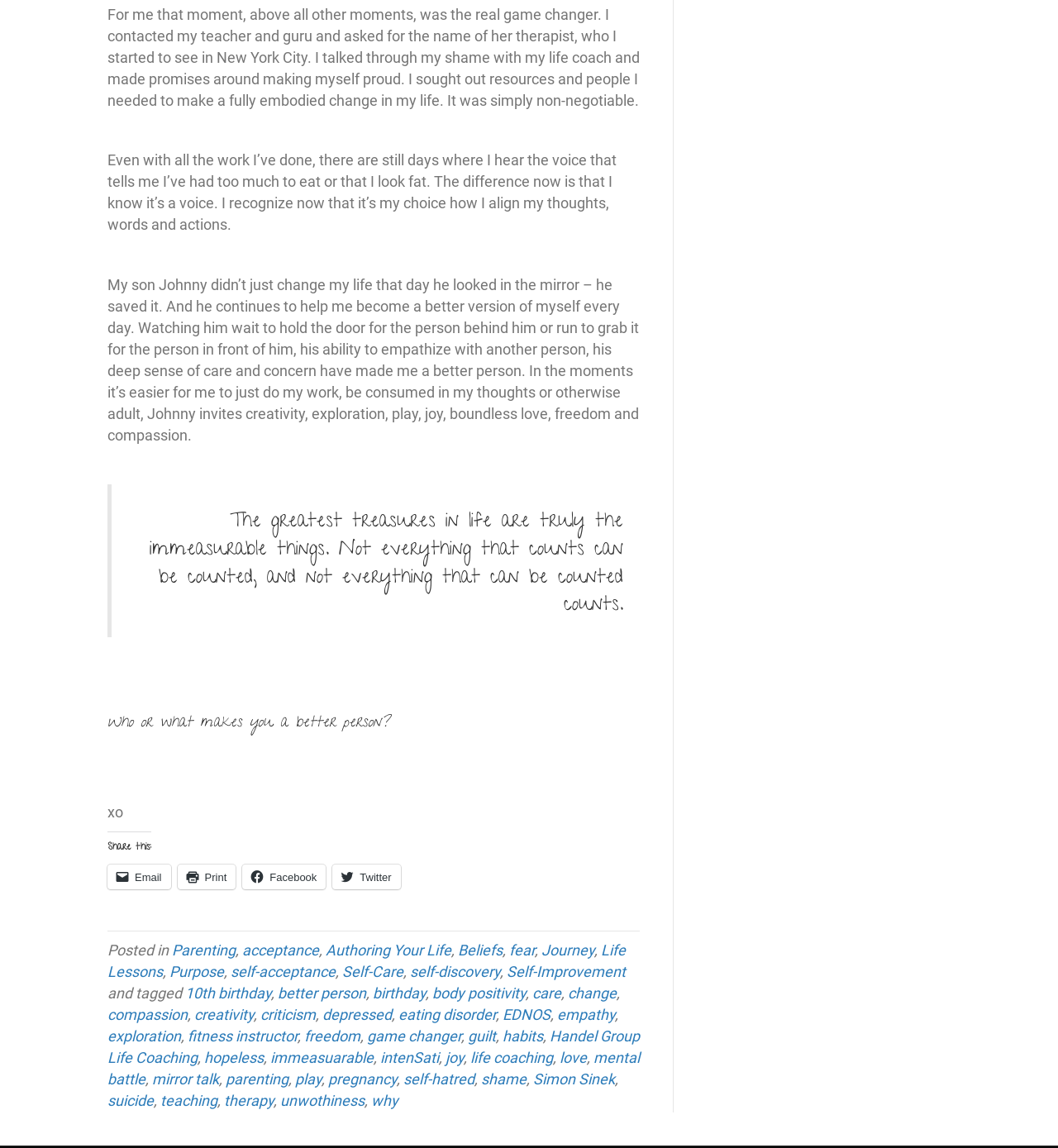Provide a brief response to the question using a single word or phrase: 
What is the author's son's name?

Johnny